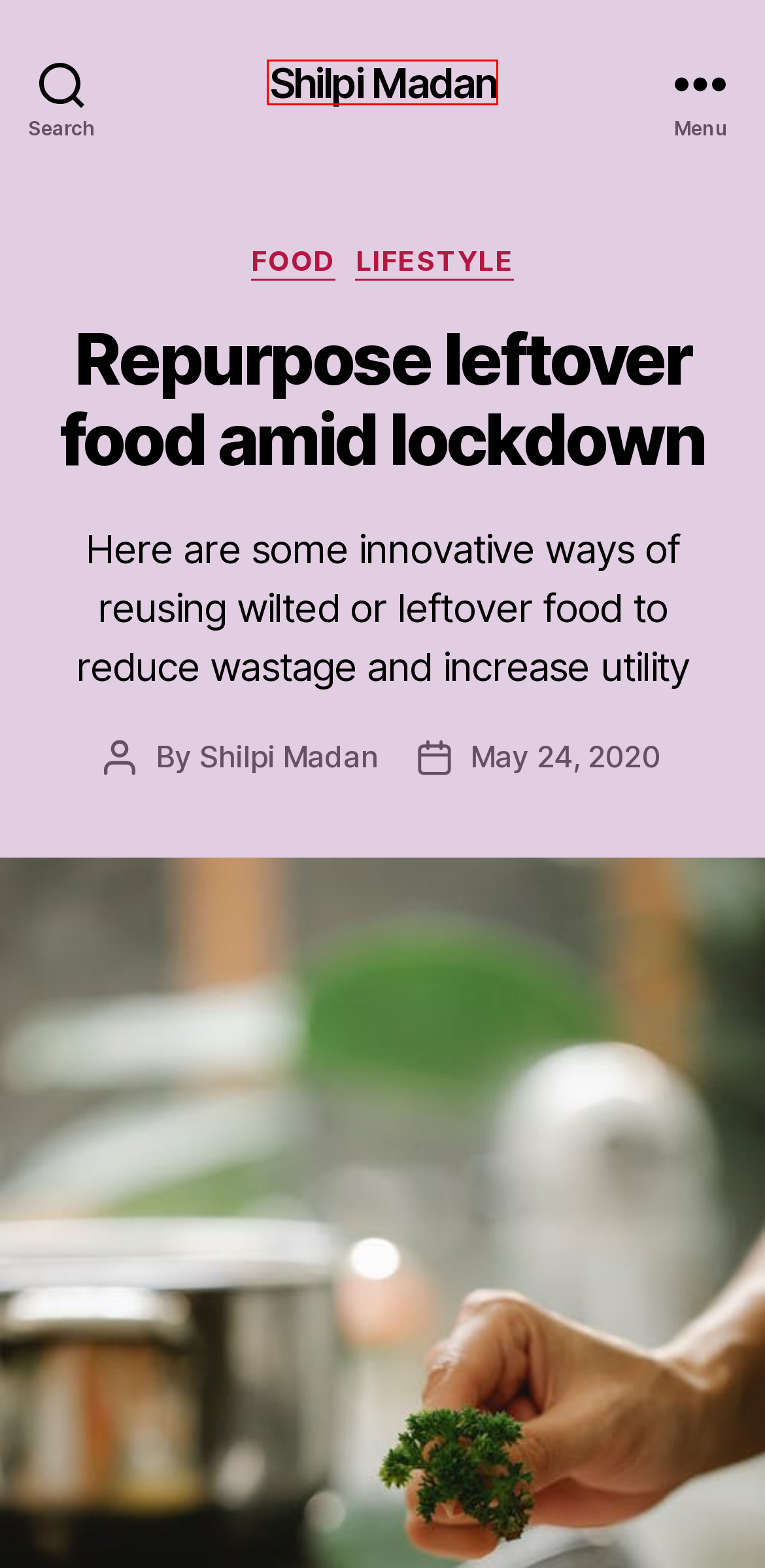Review the screenshot of a webpage that includes a red bounding box. Choose the webpage description that best matches the new webpage displayed after clicking the element within the bounding box. Here are the candidates:
A. Lifestyle Archives - Shilpi Madan
B. Shilpi Madan - Shilpi Madan
C. The summer itch - Shilpi Madan
D. ingenuity Archives - Shilpi Madan
E. Nutritionist Pooja Makhija: "Don’t eat leftover food from your child’s plate" - Shilpi Madan
F. lafolie Archives - Shilpi Madan
G. Shilpi Madan, Author at Shilpi Madan
H. Food Archives - Shilpi Madan

B